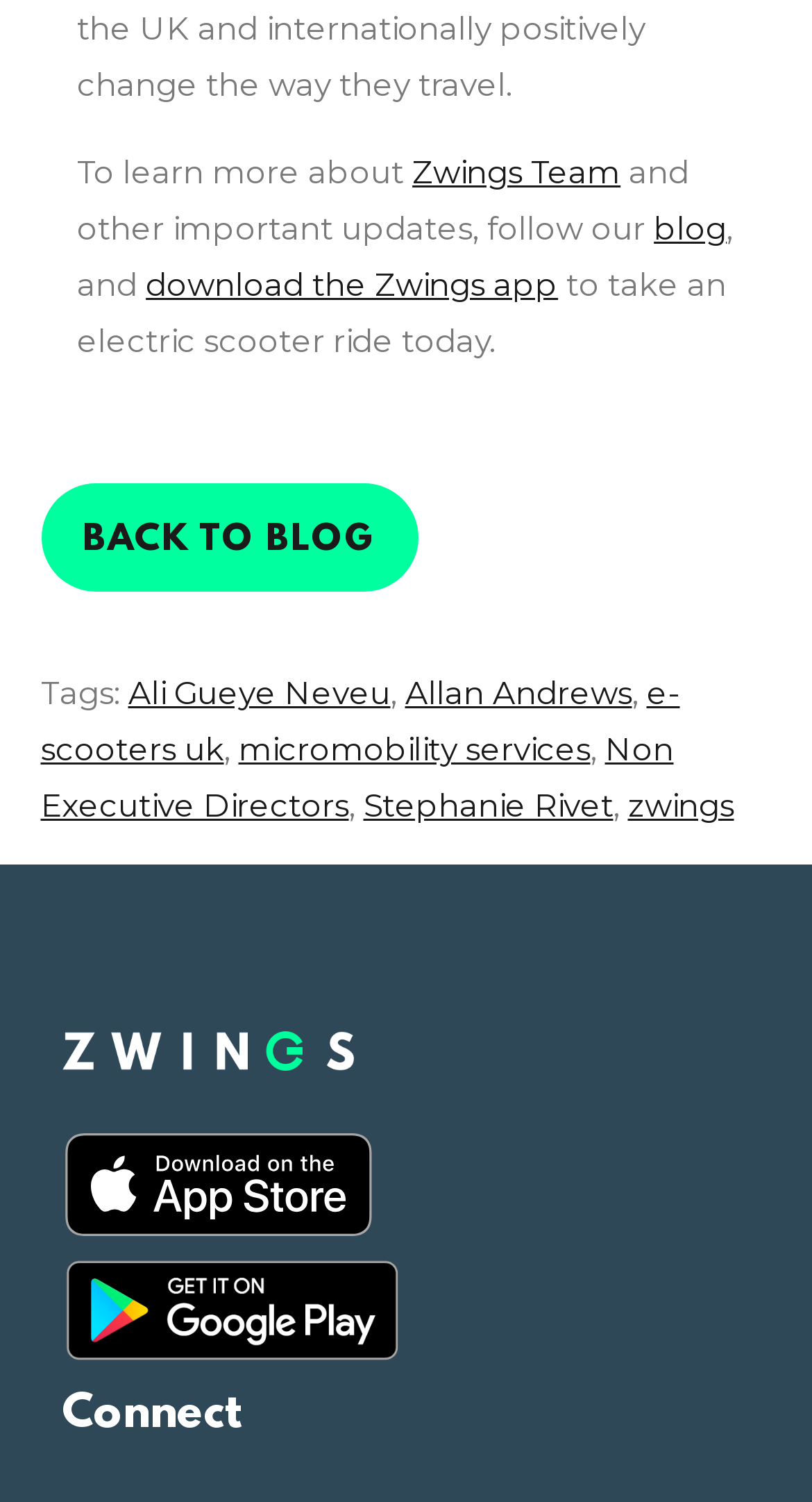What is the name of the team to learn more about?
Refer to the image and give a detailed answer to the question.

The question is asking about the team name mentioned in the text 'To learn more about Zwings Team and other important updates, follow our blog'. The answer is Zwings Team, which is a link on the webpage.